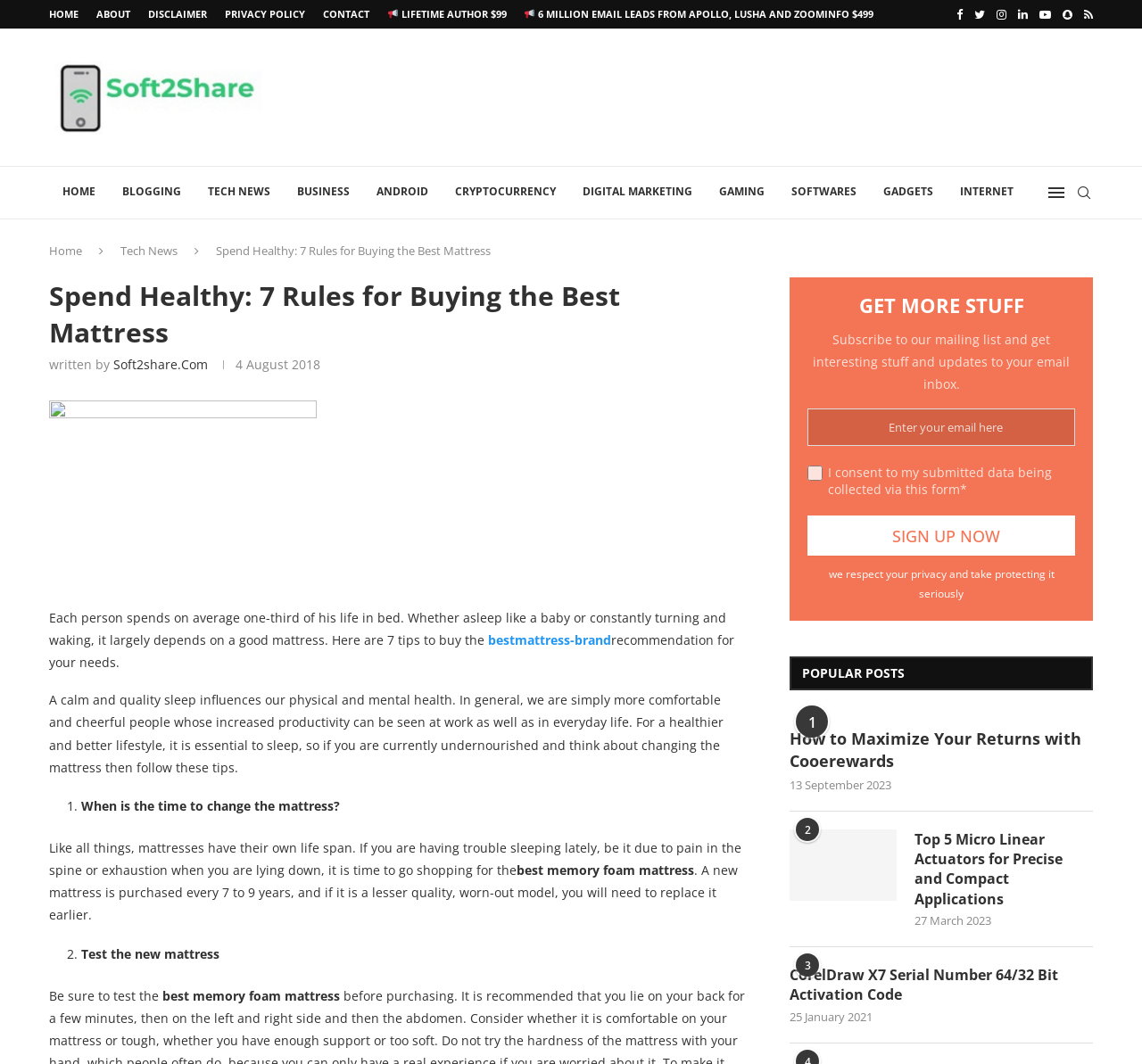Specify the bounding box coordinates for the region that must be clicked to perform the given instruction: "Read the 'Spend Healthy: 7 Rules for Buying the Best Mattress' article".

[0.189, 0.228, 0.43, 0.243]